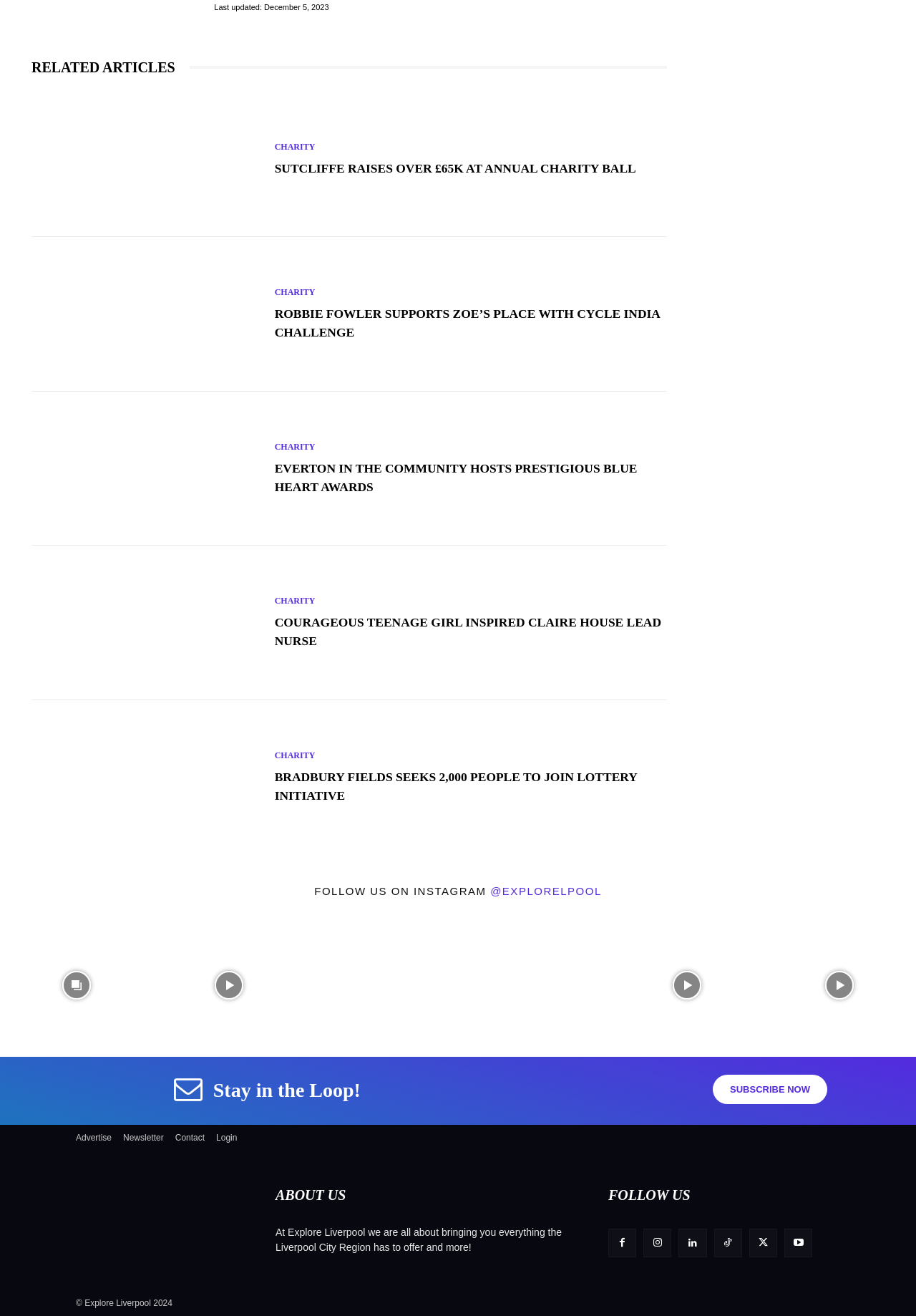What is the purpose of the webpage?
Answer the question with just one word or phrase using the image.

To bring everything the Liverpool City Region has to offer